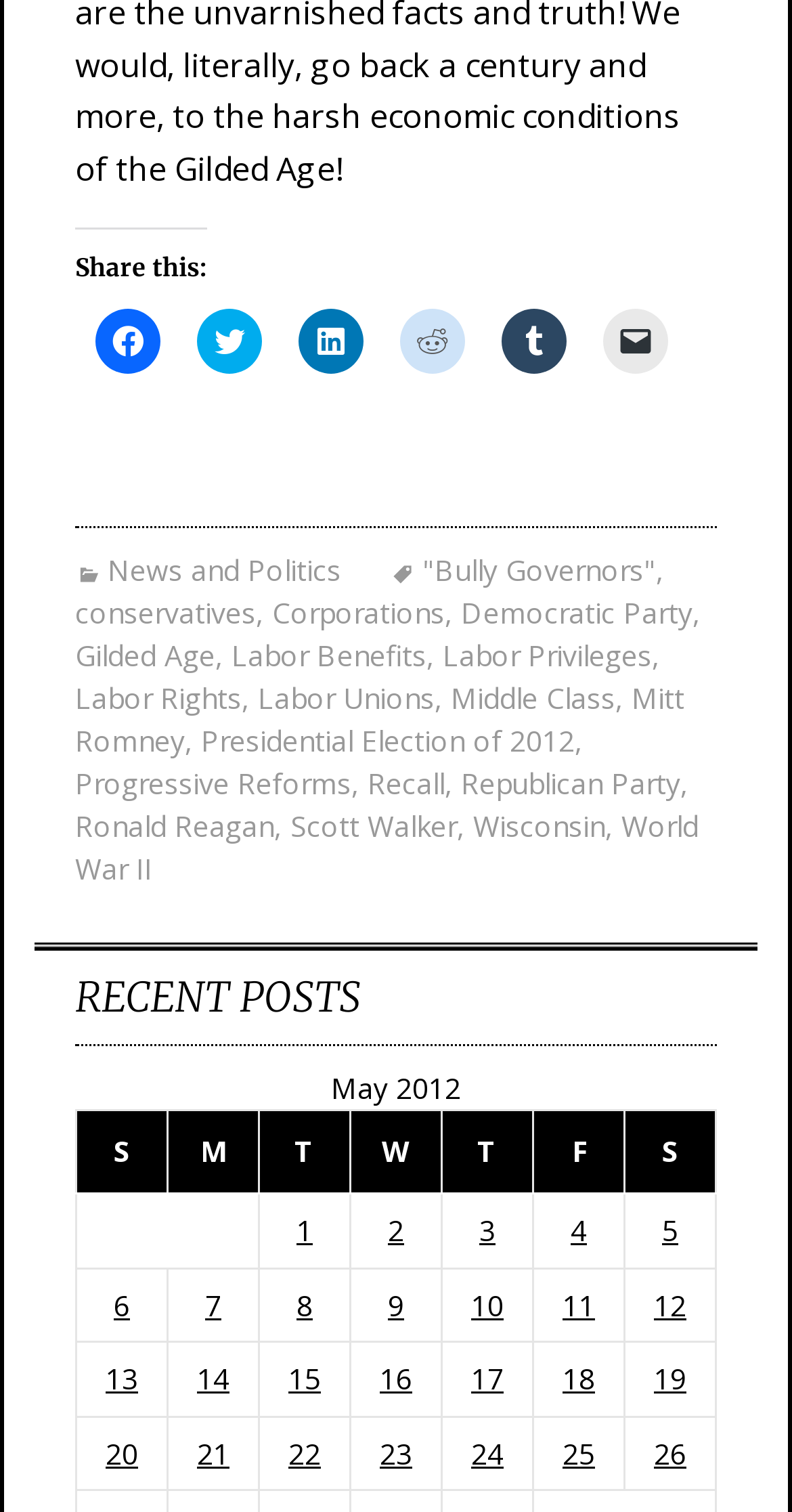How many recent posts are listed on the webpage?
Based on the image, respond with a single word or phrase.

12